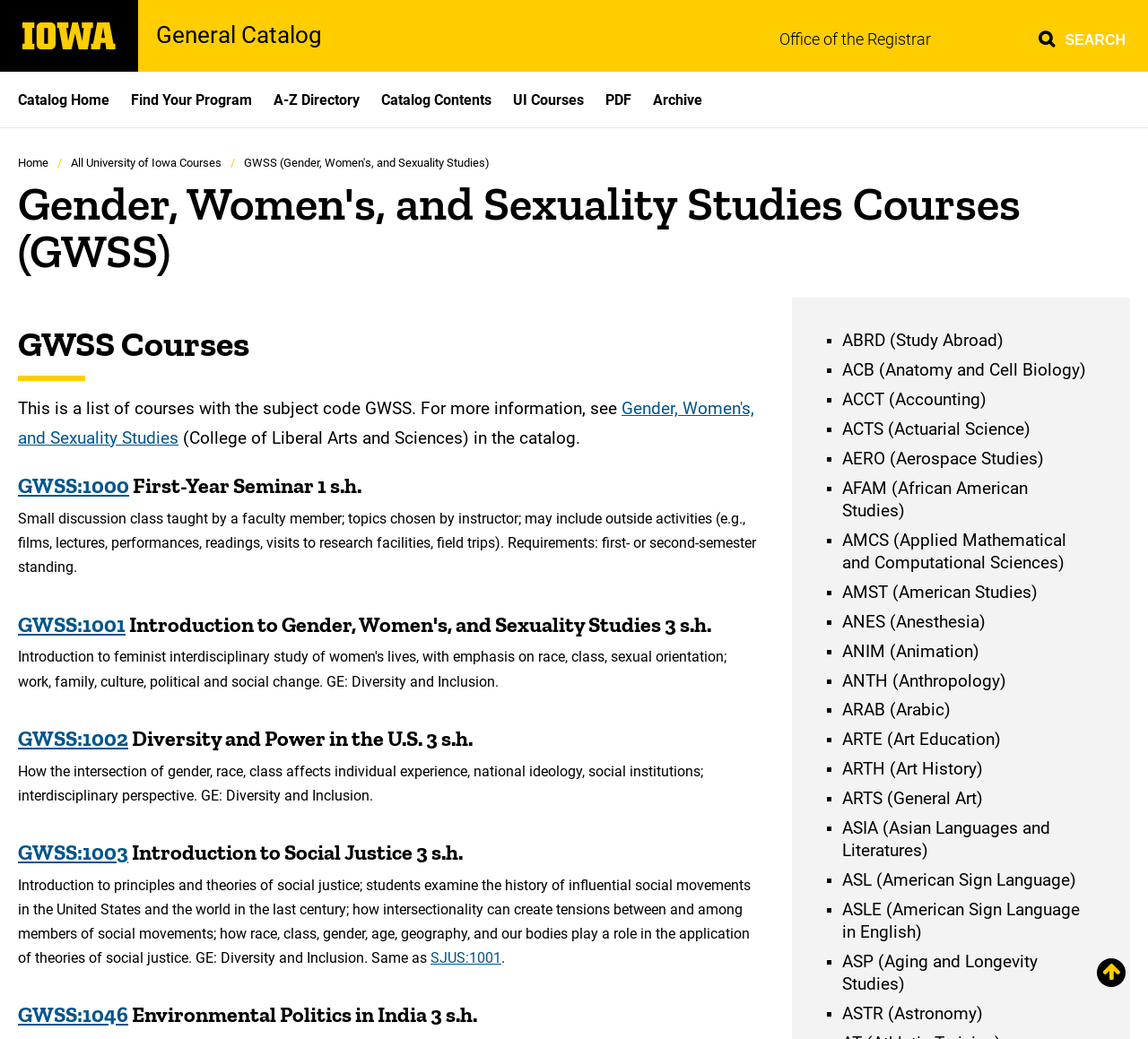Provide a brief response to the question using a single word or phrase: 
How many links are there in the 'Breadcrumbs' navigation?

2